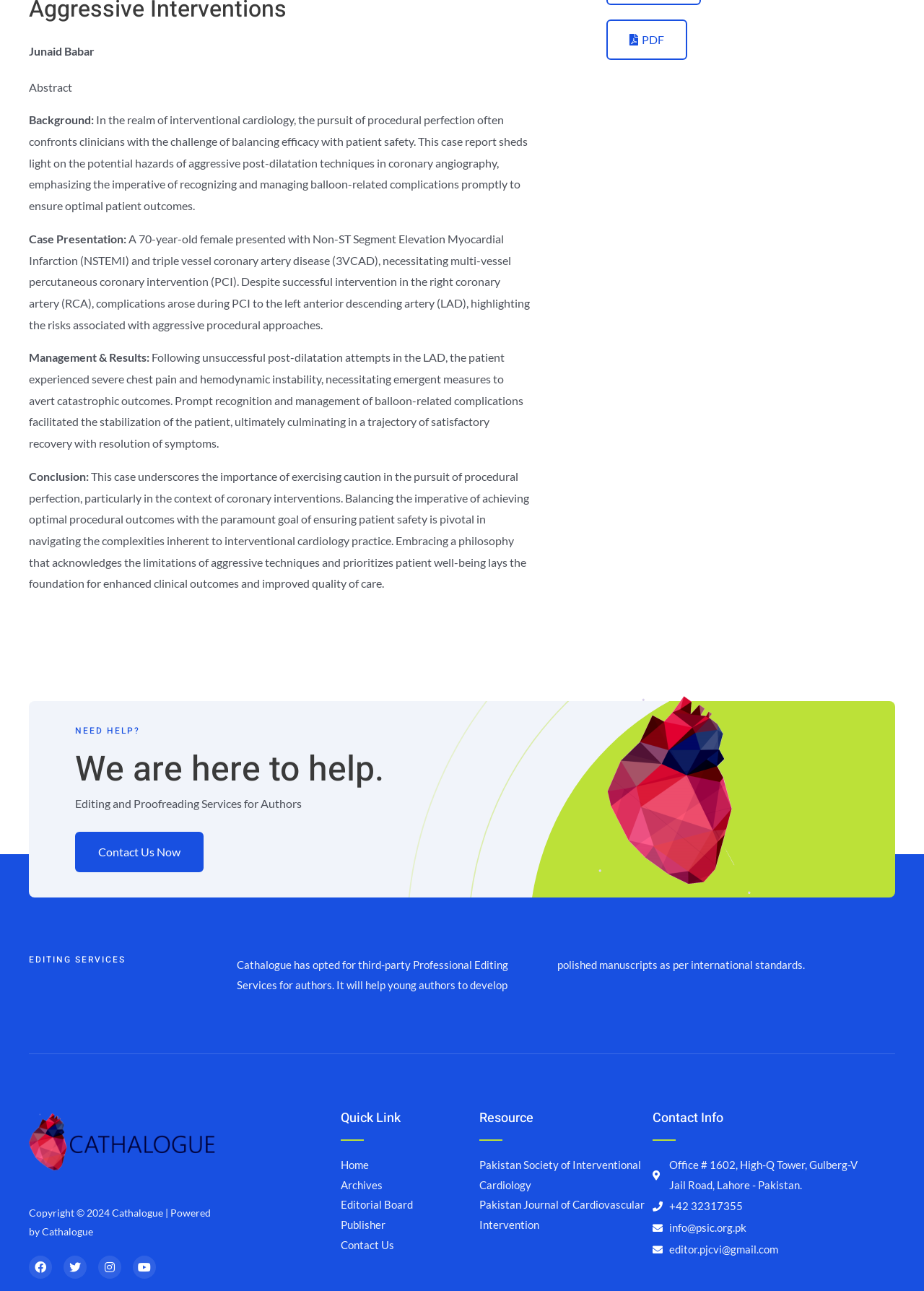How many social media links are available?
Please provide an in-depth and detailed response to the question.

The social media links are located at the bottom of the webpage, and there are four of them: Facebook, Twitter, Instagram, and Youtube.